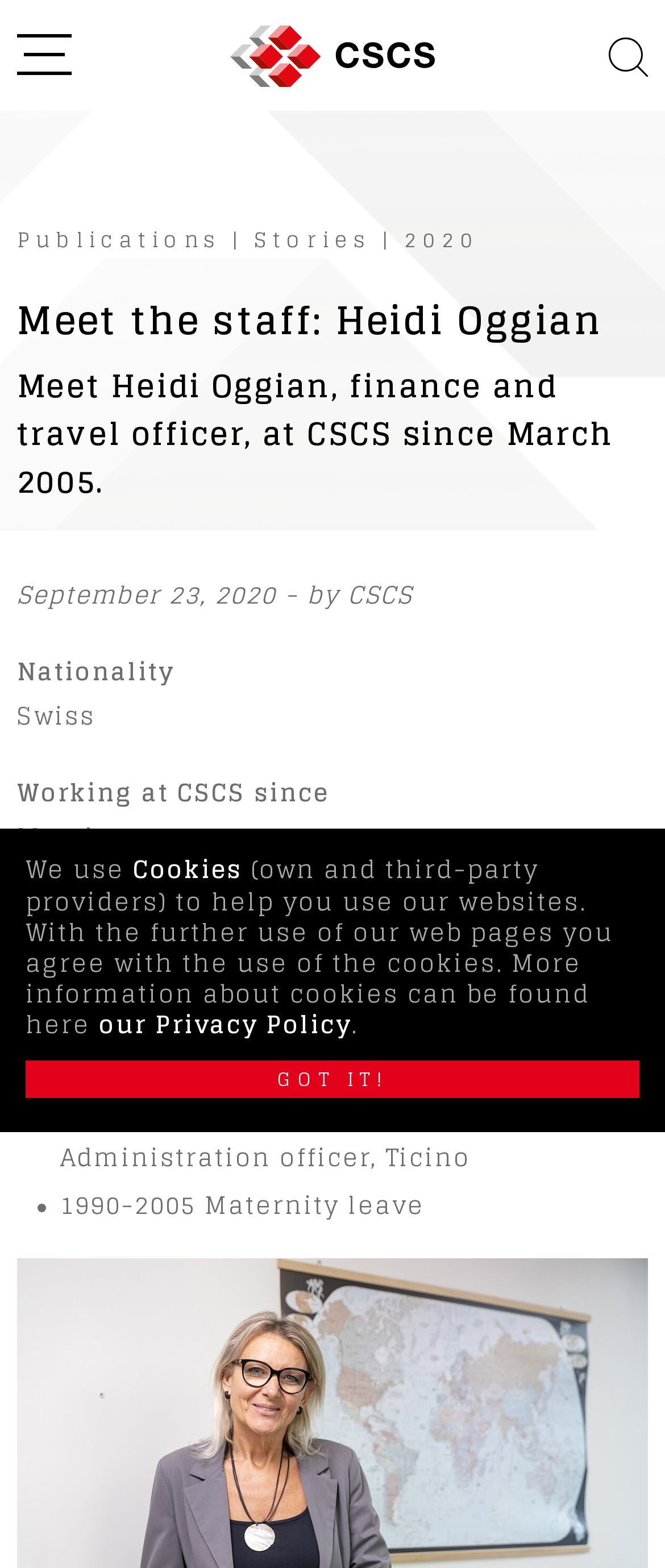What is the year Heidi Oggian started working at CSCS?
Using the image, answer in one word or phrase.

2005